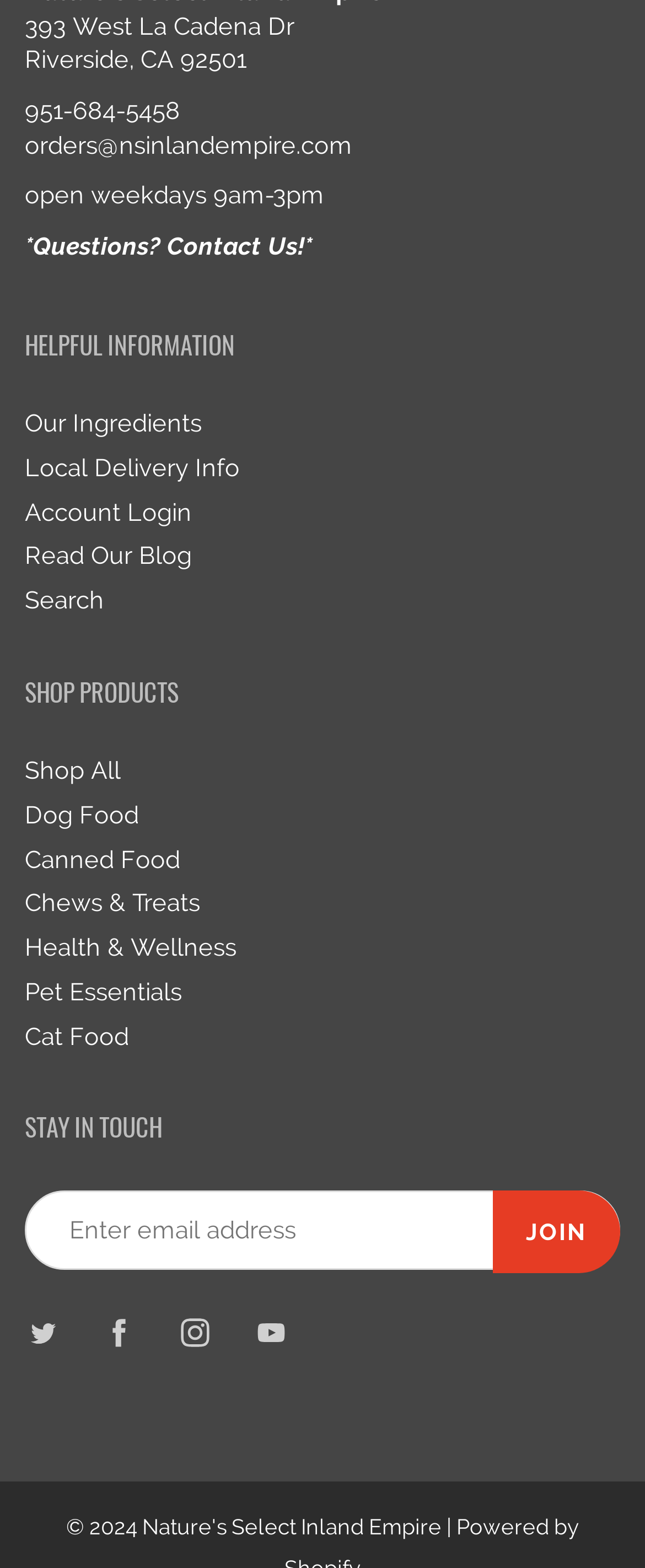Please identify the bounding box coordinates of the element on the webpage that should be clicked to follow this instruction: "Send an email". The bounding box coordinates should be given as four float numbers between 0 and 1, formatted as [left, top, right, bottom].

[0.038, 0.083, 0.546, 0.101]